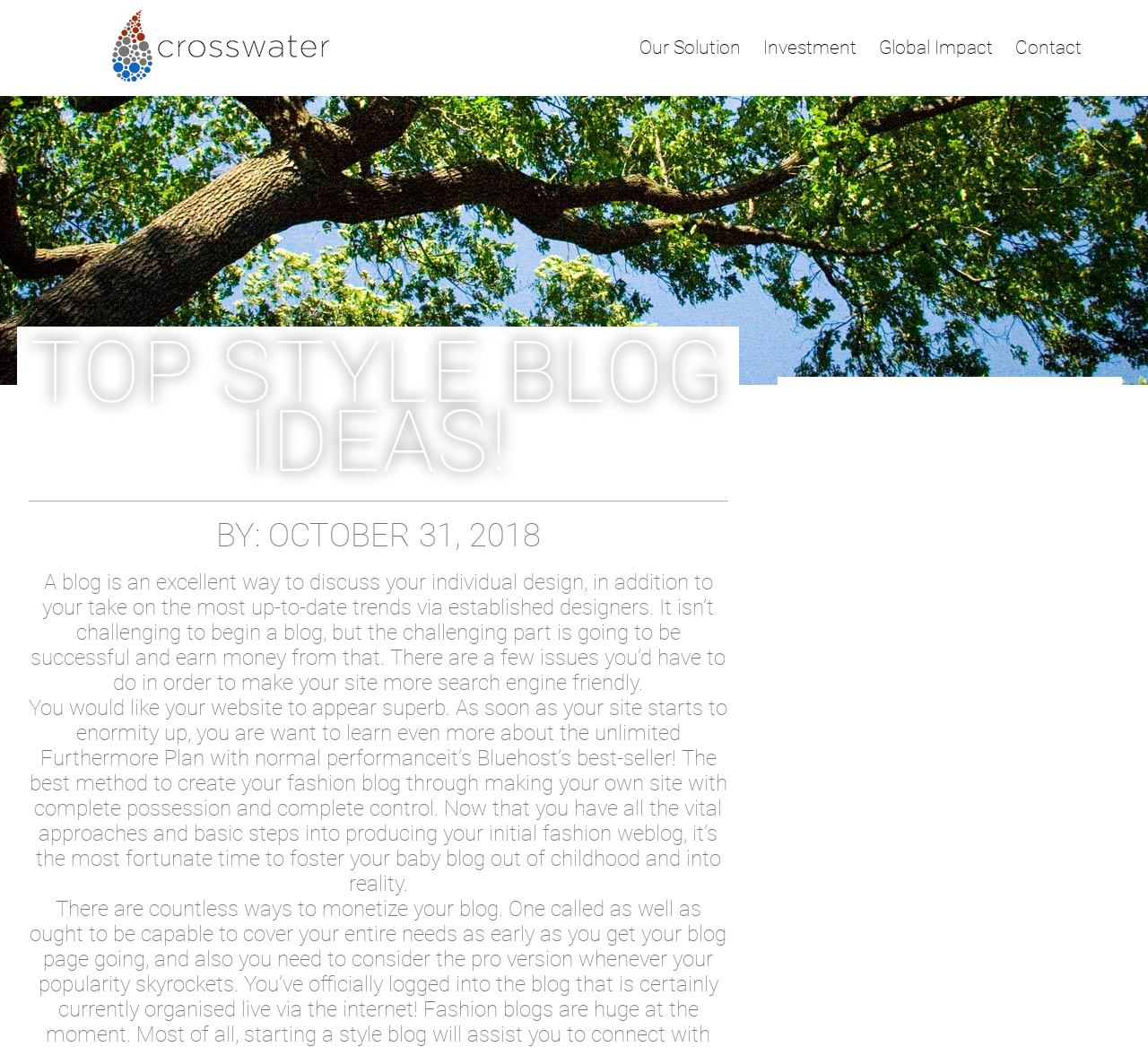What is the recommended hosting plan for the blog?
Respond with a short answer, either a single word or a phrase, based on the image.

Unlimited Furthermore Plan